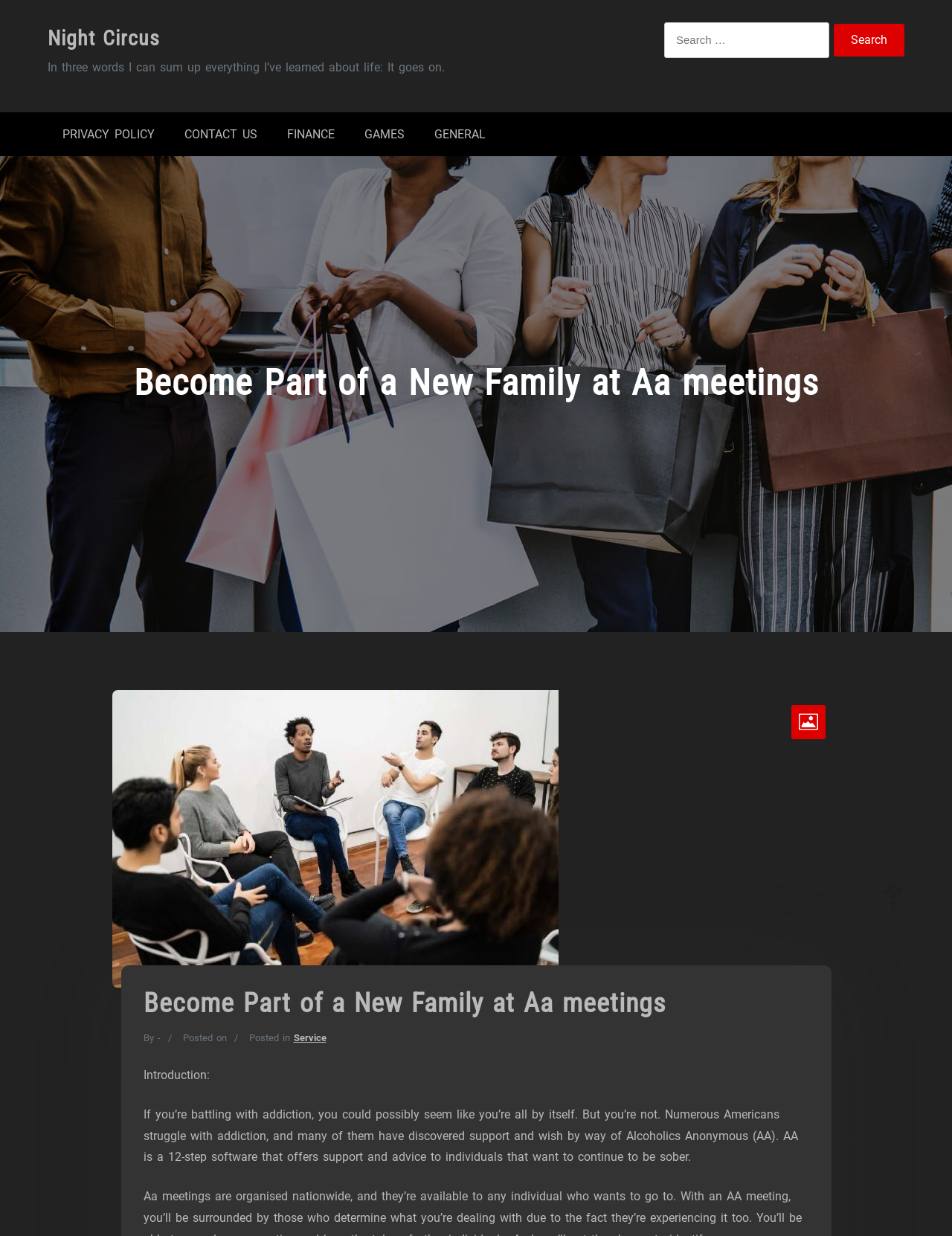Locate the bounding box coordinates of the element that needs to be clicked to carry out the instruction: "Read the privacy policy". The coordinates should be given as four float numbers ranging from 0 to 1, i.e., [left, top, right, bottom].

[0.05, 0.091, 0.178, 0.126]